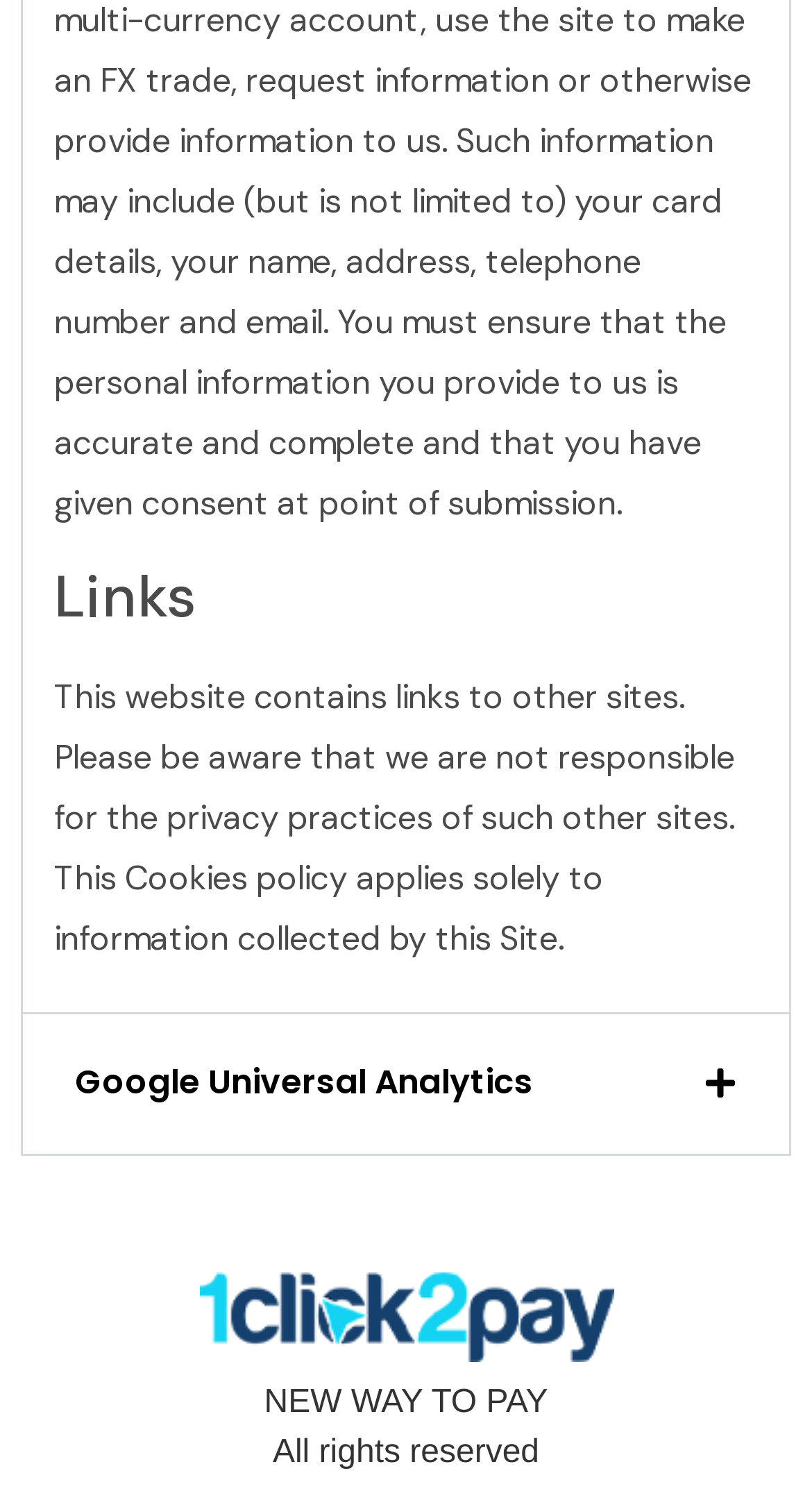Using the webpage screenshot and the element description Google Universal Analytics, determine the bounding box coordinates. Specify the coordinates in the format (top-left x, top-left y, bottom-right x, bottom-right y) with values ranging from 0 to 1.

[0.092, 0.7, 0.656, 0.731]